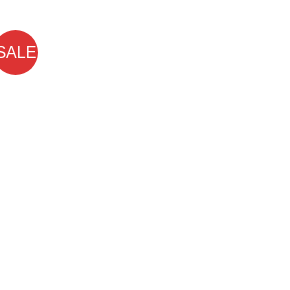Break down the image and describe each part extensively.

The image features a vibrant red circular badge with the word "SALE" prominently displayed in white text. This attention-grabbing indicator is likely used to mark discounted items or special promotions. In the context of an online shopping platform, such badges serve to inform customers about current deals and urge them to take advantage of savings on products. The inclusion of "SALE" suggests that shoppers can find items at reduced prices, creating a sense of urgency and excitement while browsing the selection of available merchandise.